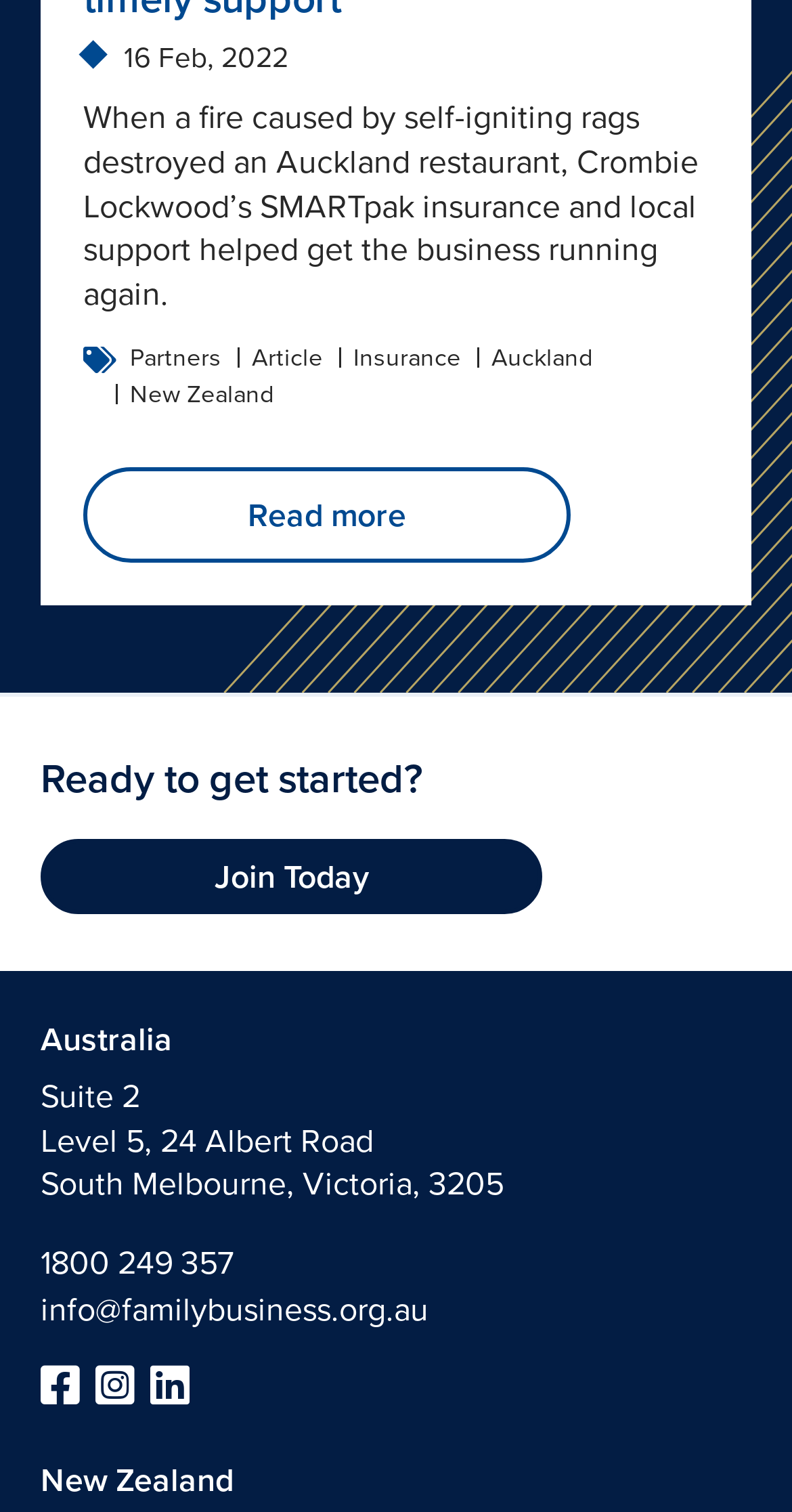What is the country mentioned in the heading?
Identify the answer in the screenshot and reply with a single word or phrase.

Australia